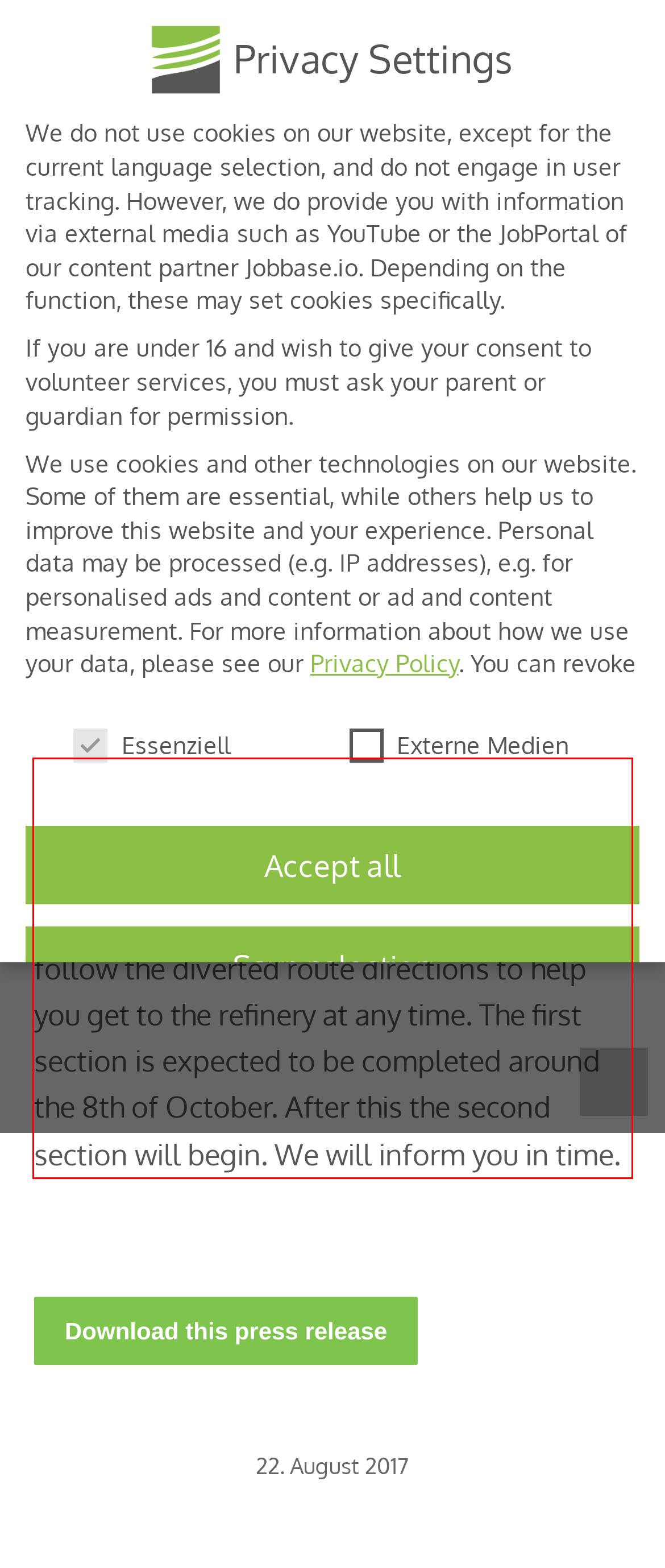The screenshot you have been given contains a UI element surrounded by a red rectangle. Use OCR to read and extract the text inside this red rectangle.

From 4th of September there will be roadworks on the B5 between Hemmingstedt and Heide. Since the Raffinerie Heide is situated right by this road, you will need to follow the diverted route directions to help you get to the refinery at any time. The first section is expected to be completed around the 8th of October. After this the second section will begin. We will inform you in time.